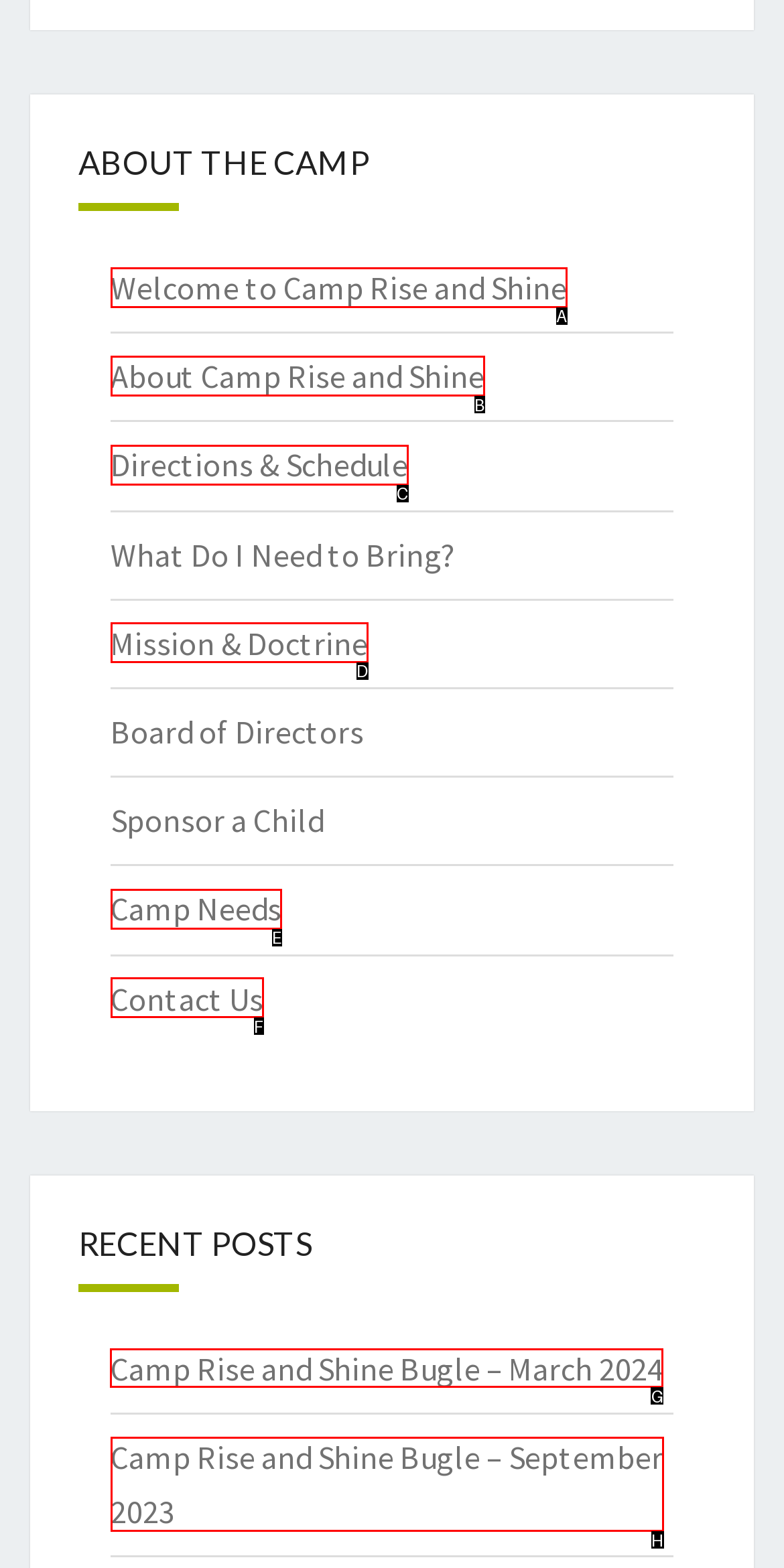Figure out which option to click to perform the following task: Read the March 2024 camp newsletter
Provide the letter of the correct option in your response.

G